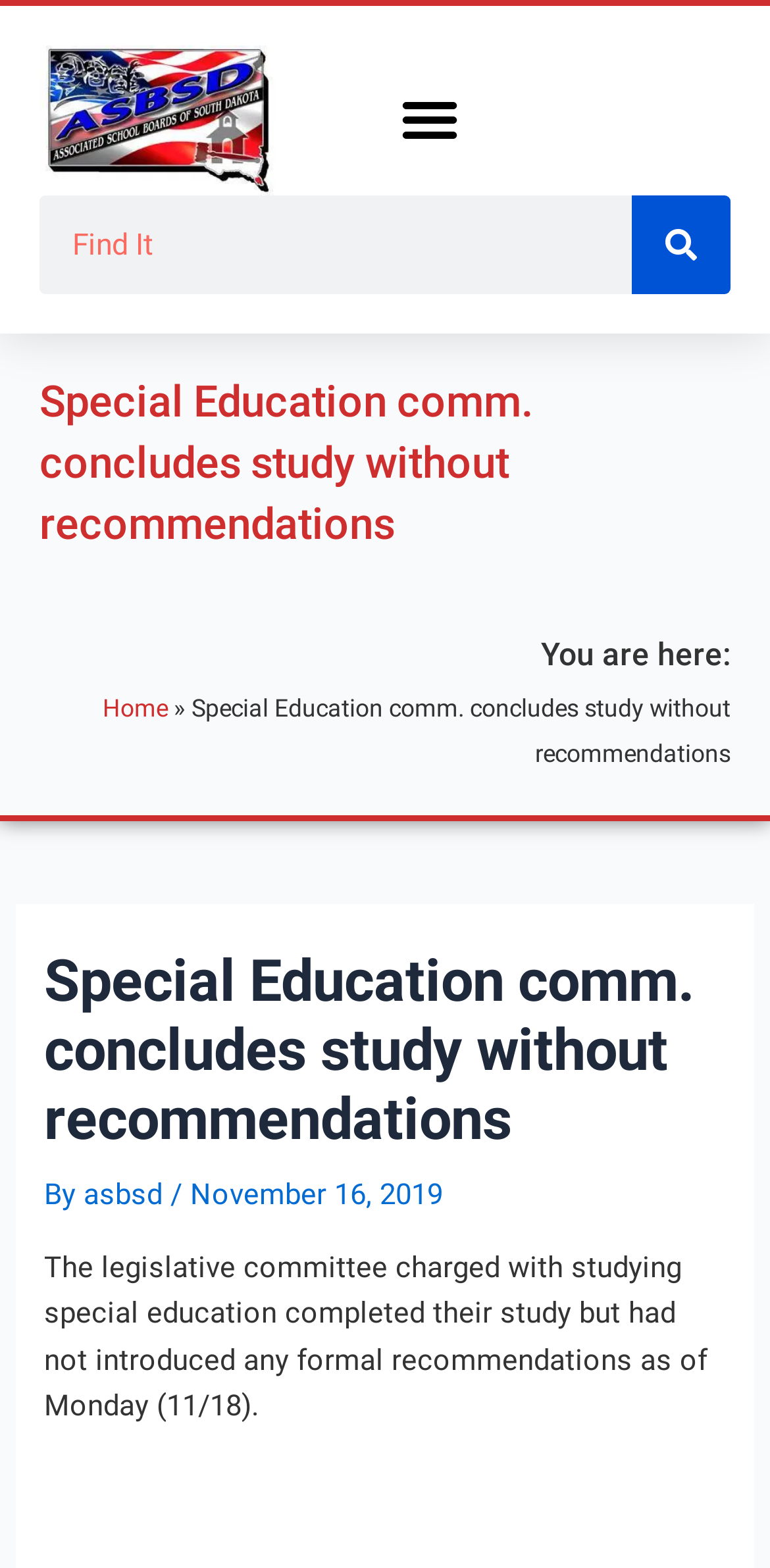Answer the question using only a single word or phrase: 
What is the name of the committee?

Special Education Interim Legislative Committee